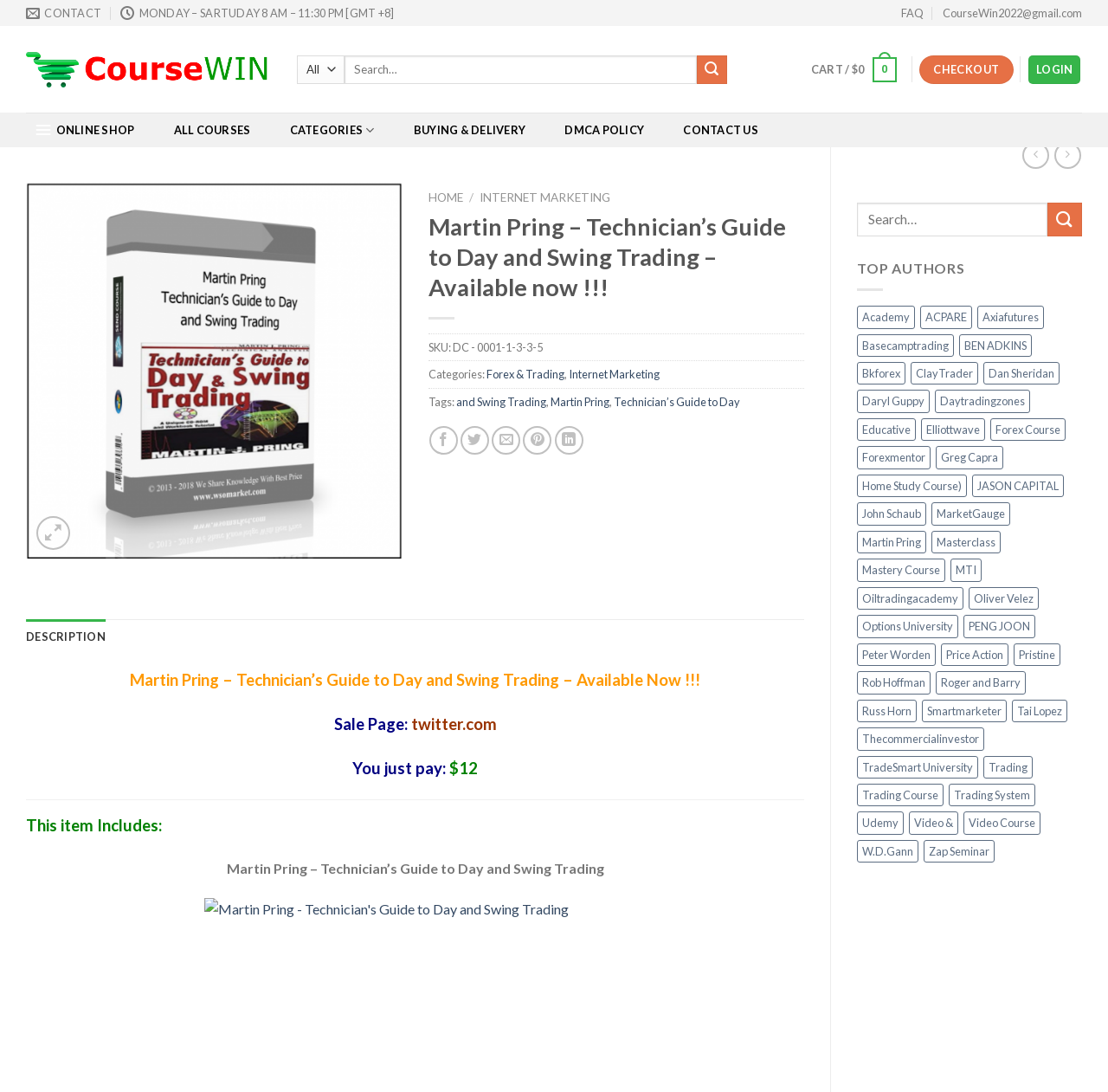Locate the bounding box coordinates of the area that needs to be clicked to fulfill the following instruction: "View all courses". The coordinates should be in the format of four float numbers between 0 and 1, namely [left, top, right, bottom].

[0.149, 0.103, 0.234, 0.135]